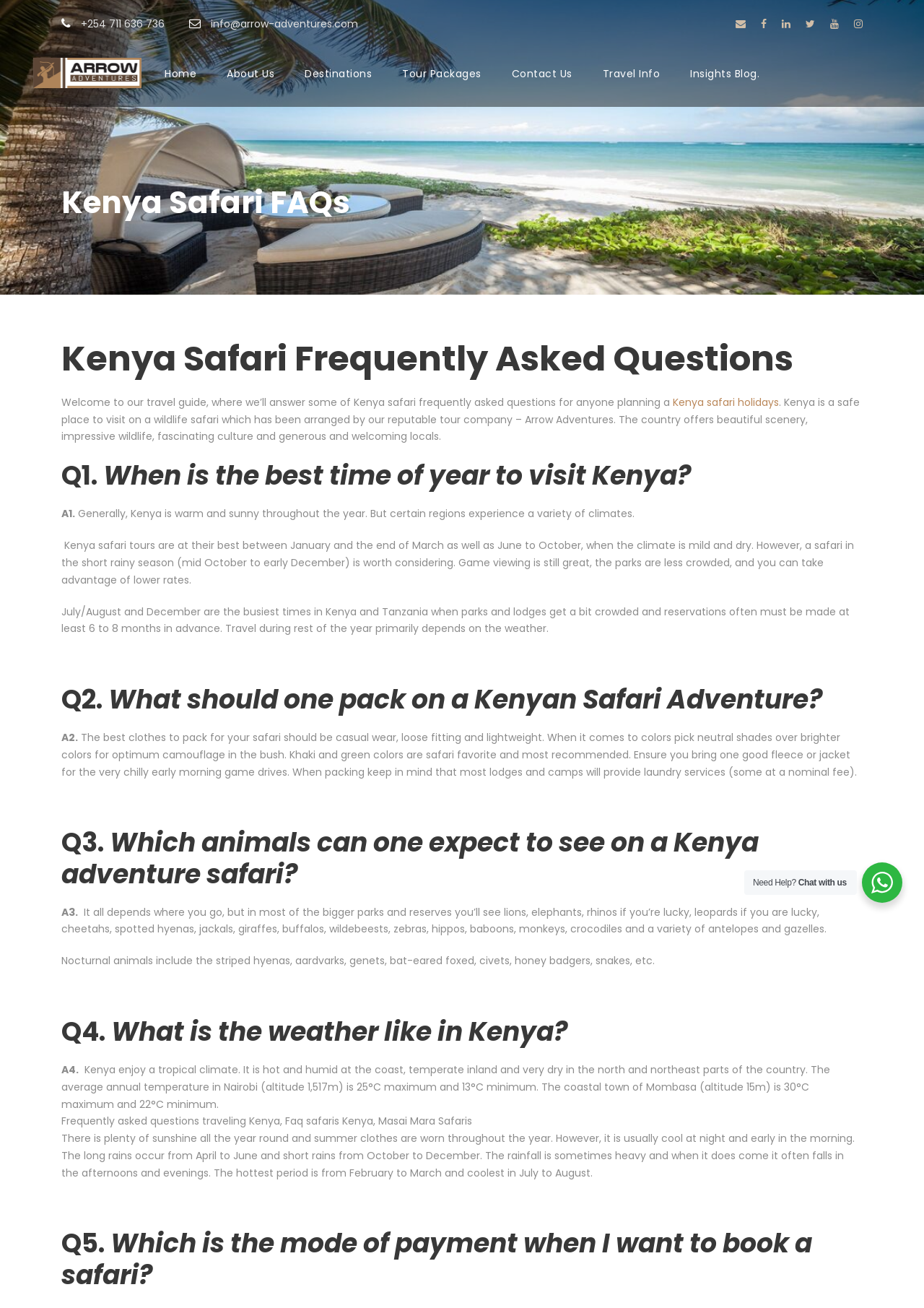What is the phone number to contact for safari inquiries?
Please give a detailed and elaborate explanation in response to the question.

The phone number can be found at the top of the webpage, next to the email address info@arrow-adventures.com. It is a Kenyan phone number, indicated by the country code +254.